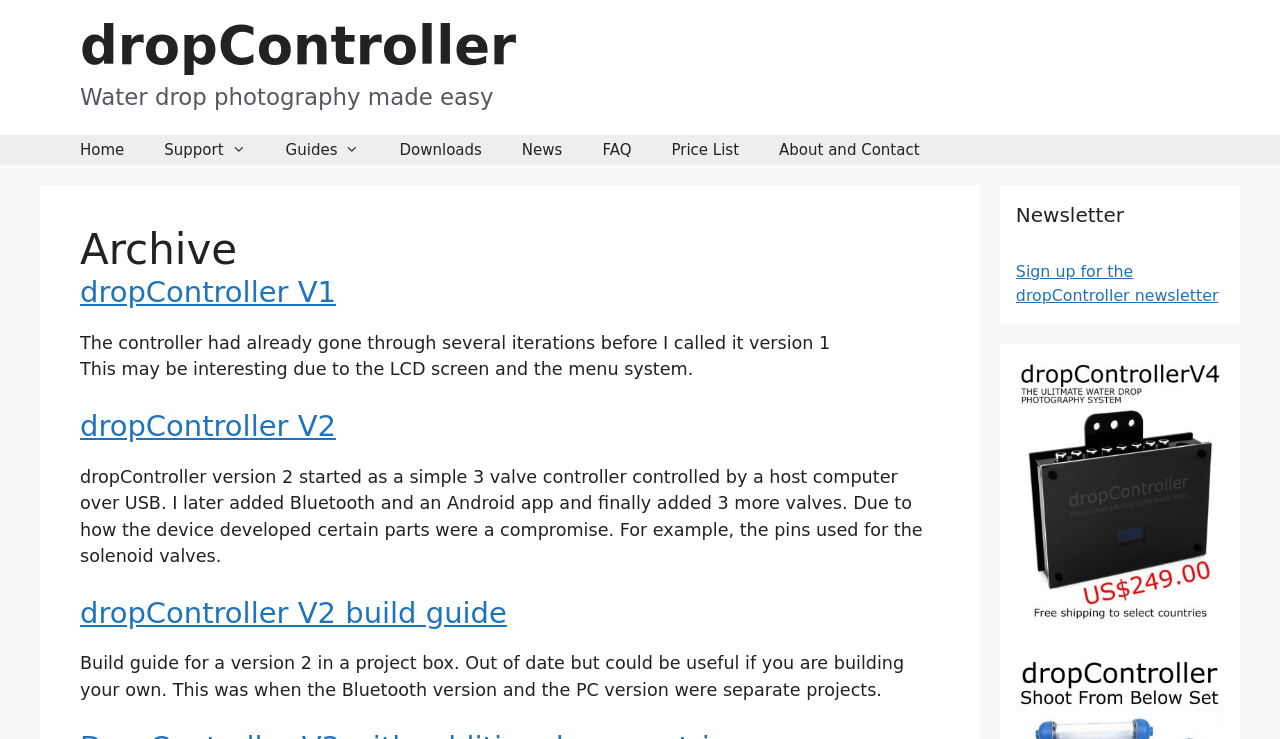Predict the bounding box coordinates of the UI element that matches this description: "FAQ". The coordinates should be in the format [left, top, right, bottom] with each value between 0 and 1.

[0.455, 0.182, 0.509, 0.223]